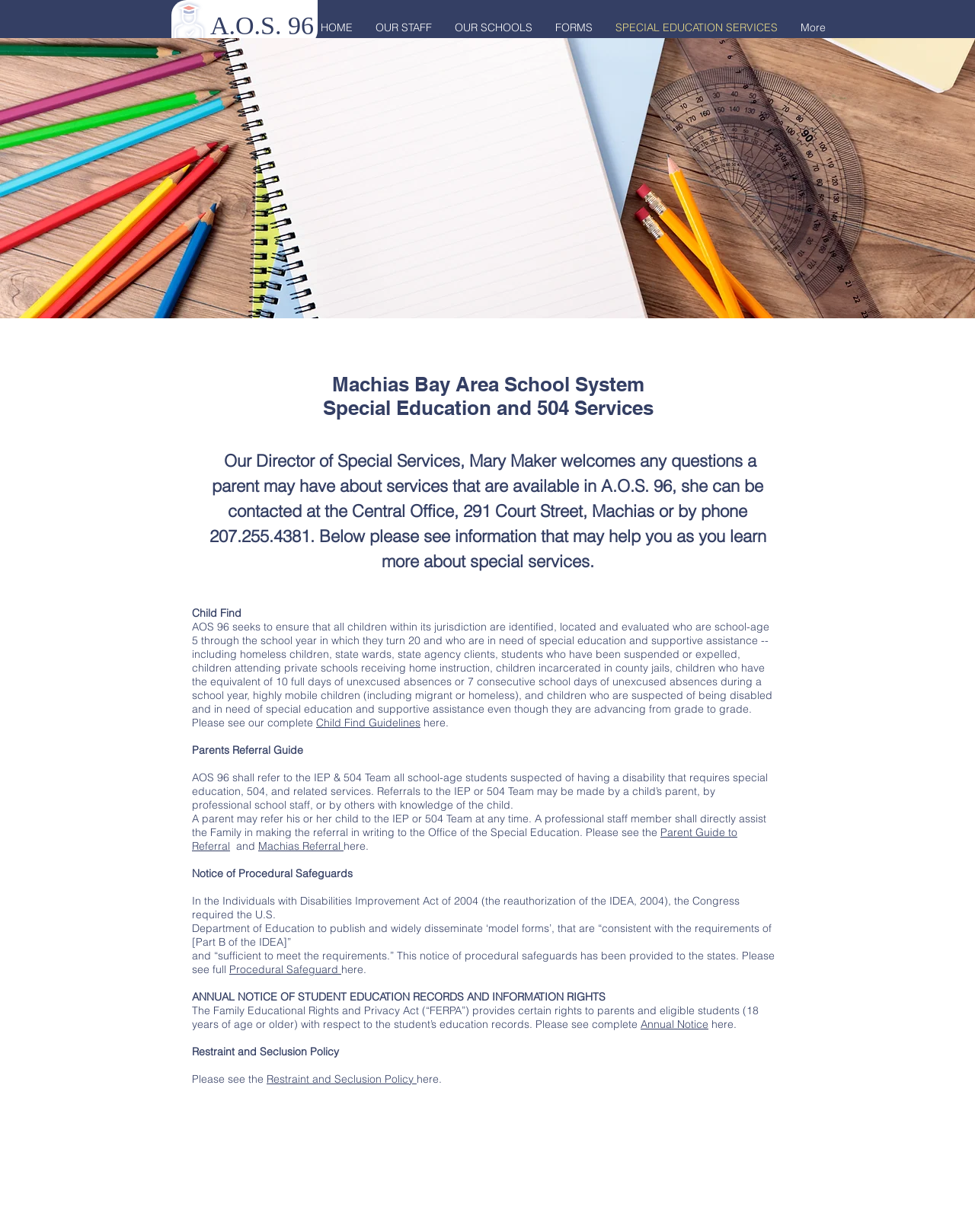Look at the image and write a detailed answer to the question: 
How can a parent refer their child to the IEP or 504 Team?

I found the answer by reading the text that says 'A parent may refer his or her child to the IEP or 504 Team at any time. A professional staff member shall directly assist the Family in making the referral in writing to the Office of the Special Education.' which explains the process of referral.